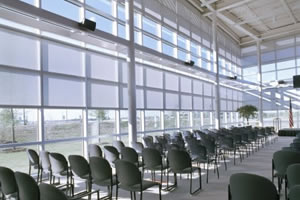Describe the image thoroughly.

The image showcases a bright and airy interior space featuring large windows adorned with commercial roller shades. The shades are designed to elegantly diffuse natural light while maintaining an unobstructed view, making them ideal for a variety of commercial environments like offices or hospitality venues. A row of neatly arranged green chairs is visible, suggesting that the space may be utilized for meetings, events, or gatherings. The roller shades exemplify functionality, merging style with practicality, with options for control including continuous cord loops or remote operation for convenience, ensuring a comfortable atmosphere while effectively managing sunlight and glare. This setting reflects the modern aesthetic and adaptable design of roller shades, highlighting their popularity in commercial applications.